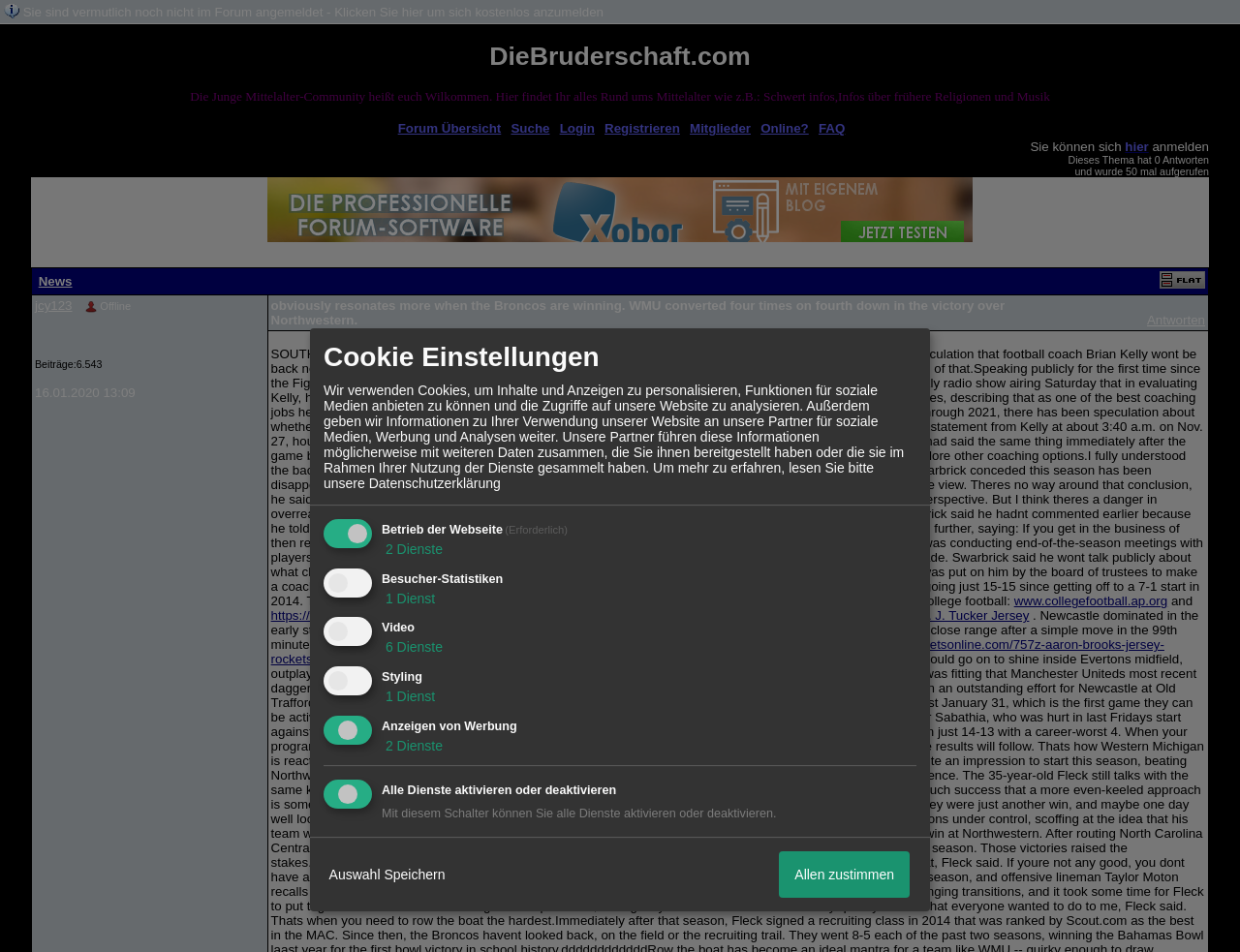Determine the bounding box coordinates of the section to be clicked to follow the instruction: "Click on the 'Forum Übersicht' link". The coordinates should be given as four float numbers between 0 and 1, formatted as [left, top, right, bottom].

[0.321, 0.127, 0.404, 0.142]